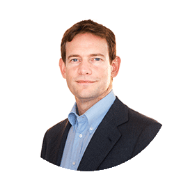Give a complete and detailed account of the image.

The image features a professional headshot of Olivier Hersent, CEO at Actility. He is presented in a circular crop, wearing a navy blazer over a light blue dress shirt, exuding a confident and approachable demeanor. This image accompanies a context that highlights Actility's commitment to expanding IoT applications in Africa, emphasizing connectivity solutions and showcasing a partnership with Kingfin. Olivier's leadership is pivotal in driving innovative solutions that aim to enhance data-informed decision-making for businesses across the region.